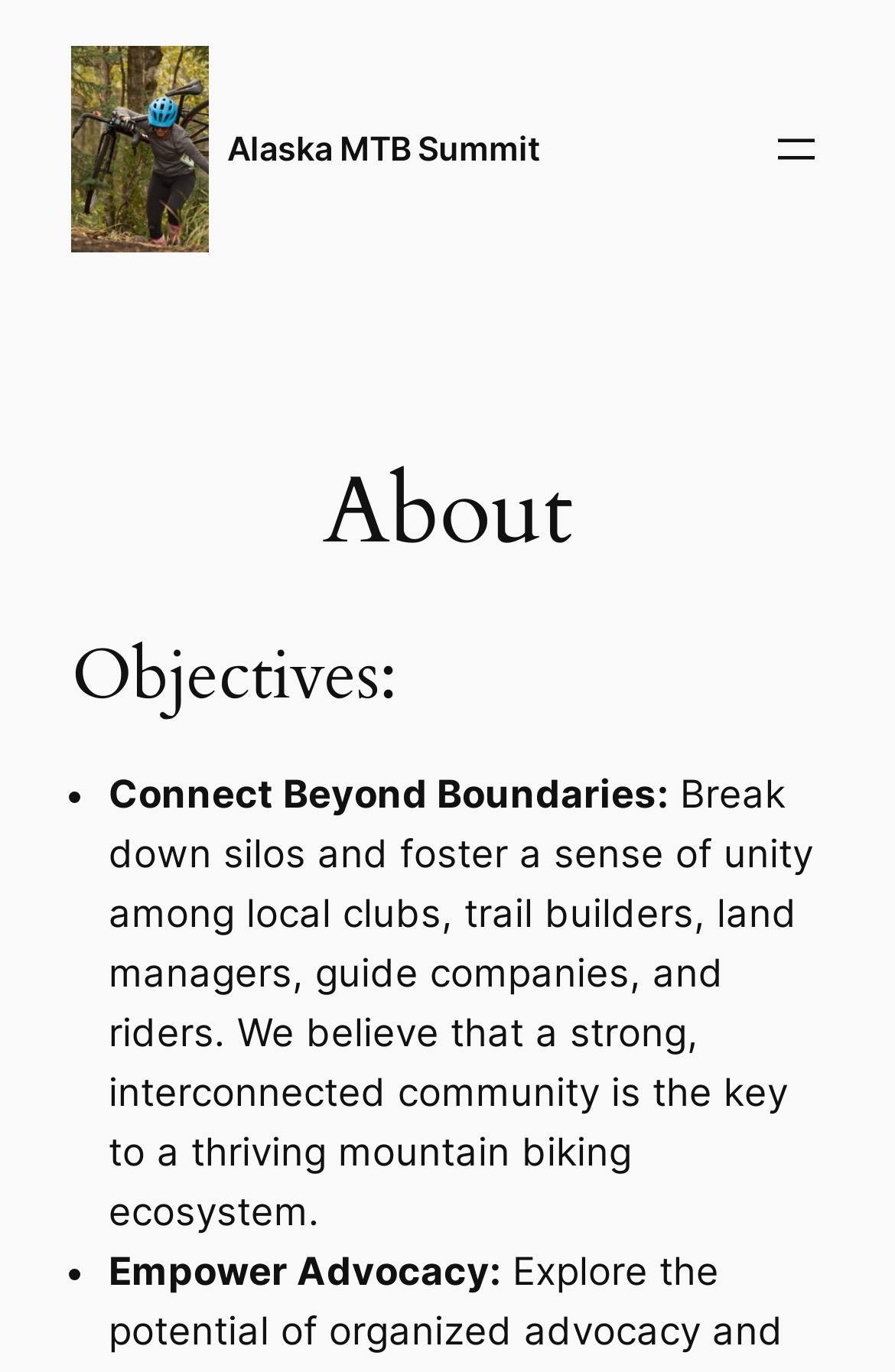Based on the provided description, "Alaska MTB Summit", find the bounding box of the corresponding UI element in the screenshot.

[0.254, 0.093, 0.603, 0.122]